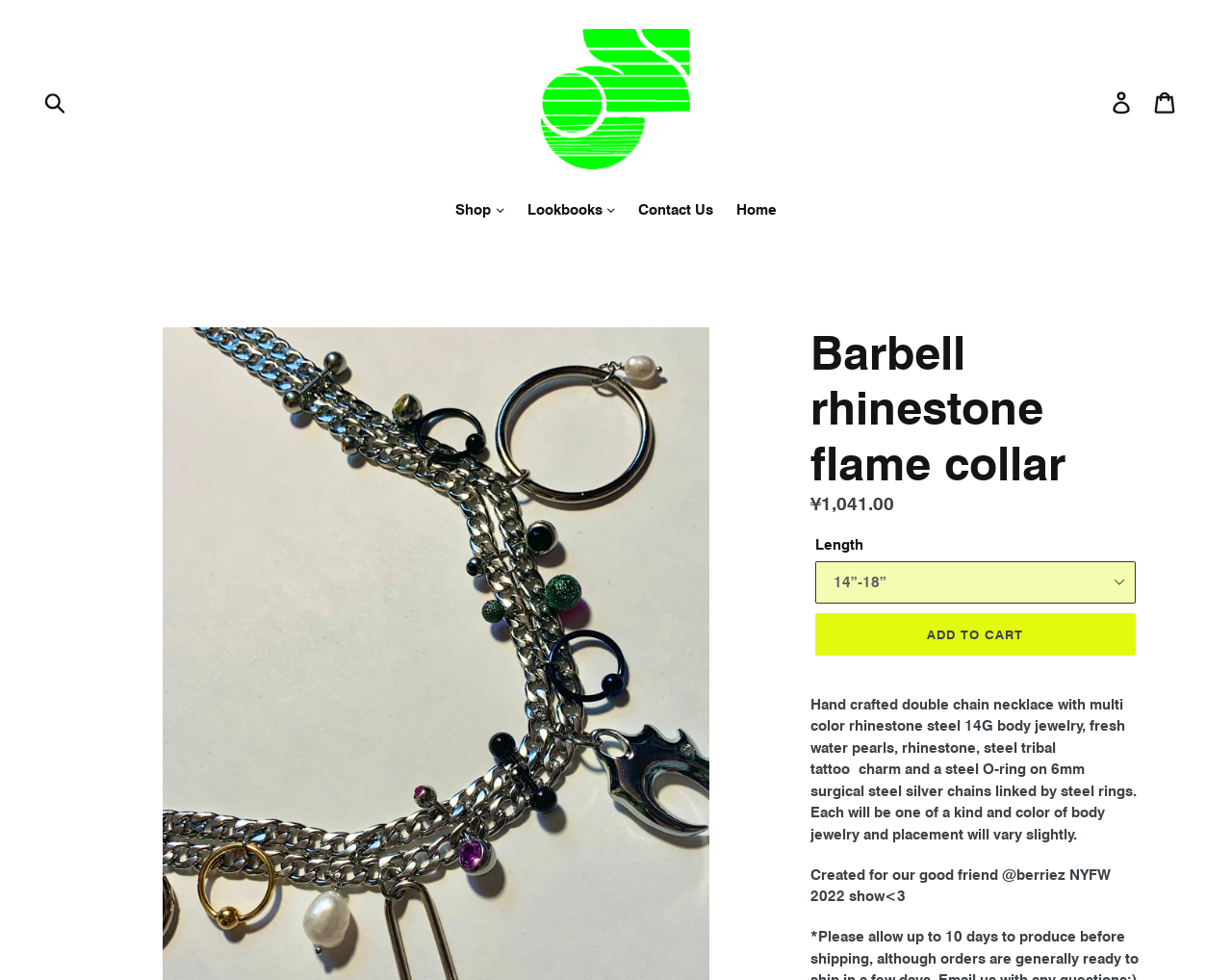Offer a meticulous description of the webpage's structure and content.

This webpage appears to be an e-commerce product page for a handcrafted double chain necklace. At the top left, there is a search bar with a submit button next to it. To the right of the search bar, there is a link to the website's logo, "Shop Journal Vintage", which is accompanied by an image. Further to the right, there are links to "Log in" and "Cart".

Below the top navigation, there are several buttons and links, including "Shop", "Lookbooks", "Contact Us", and "Home". The "Shop" and "Lookbooks" buttons have dropdown menus.

The main content of the page is focused on the product, with a heading that reads "Barbell rhinestone flame collar". Below the heading, there is a description list that includes the regular price of the item, ¥1,041.00. 

To the right of the price, there is a section that allows users to select the length of the necklace from a dropdown menu. Below this, there is an "ADD TO CART" button.

Further down the page, there is a detailed product description that explains the materials and craftsmanship of the necklace. The description also mentions that each necklace is one-of-a-kind and that the color and placement of the body jewelry may vary slightly. 

Finally, there is a note at the bottom of the page that mentions the necklace was created for a friend's NYFW 2022 show.